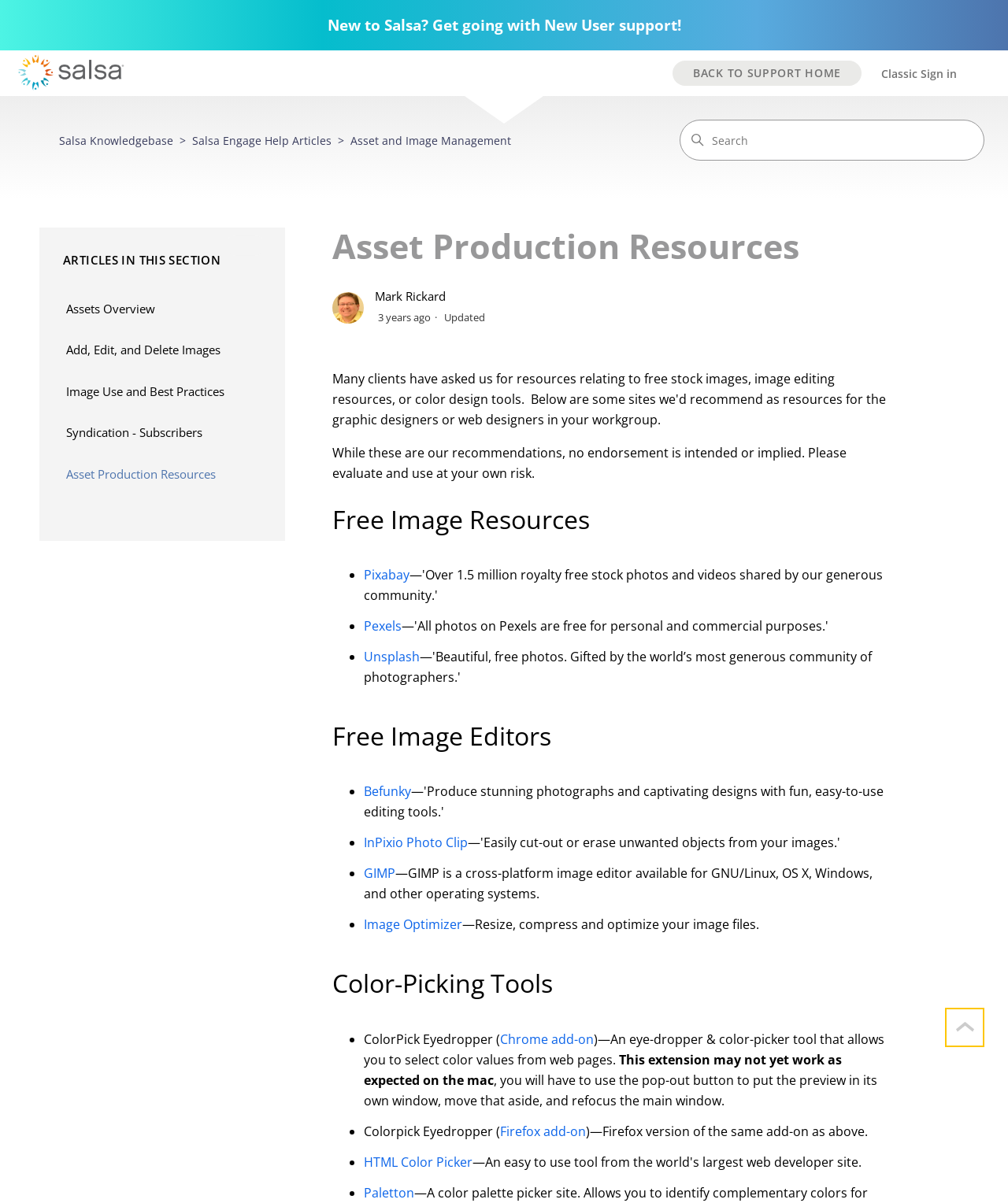Analyze the image and deliver a detailed answer to the question: What is the name of the first free image resource mentioned?

I found the answer by looking at the link 'Pixabay' within the 'Free Image Resources' section, which is the first link in the list of free image resources.